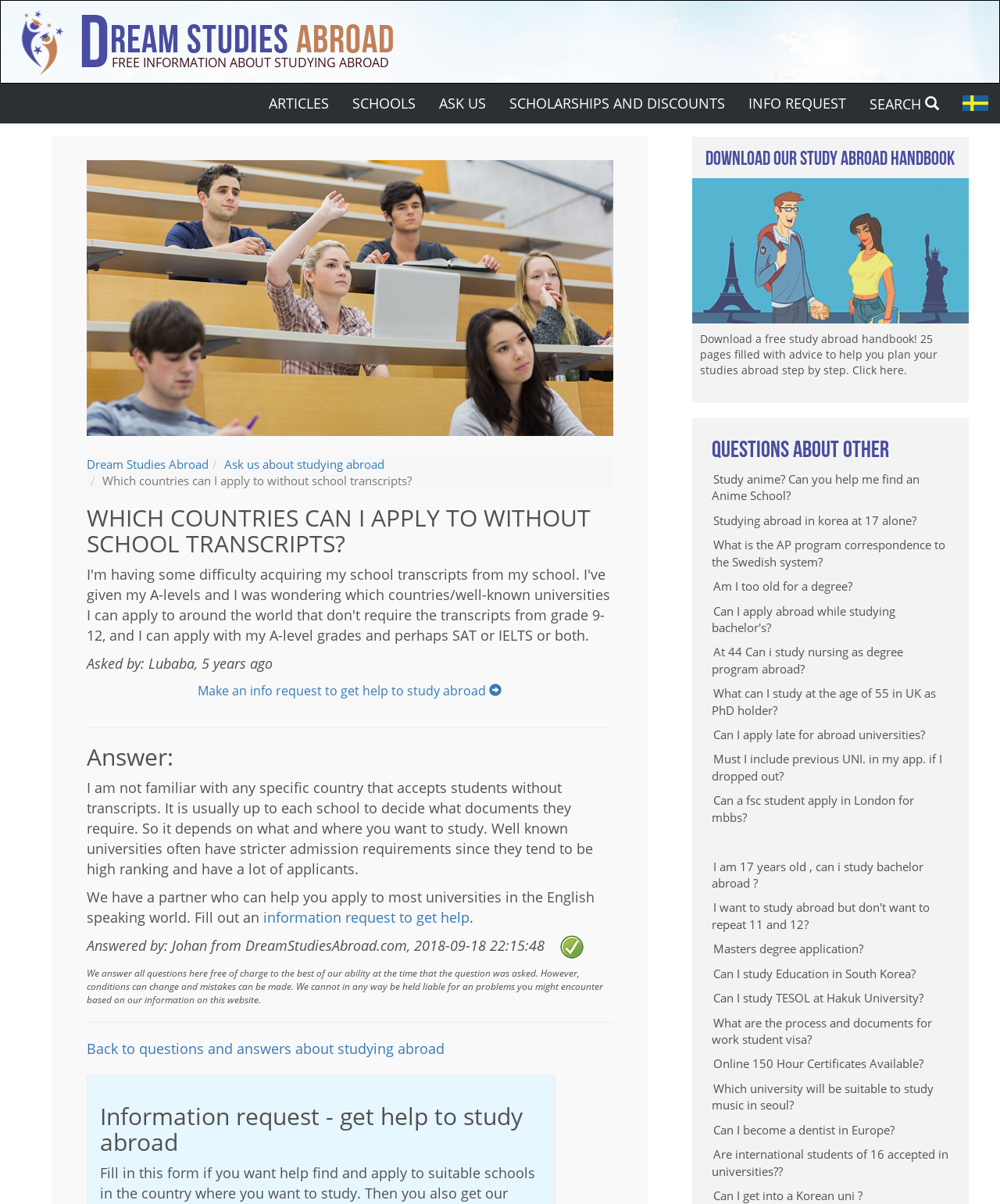Find the bounding box coordinates corresponding to the UI element with the description: "information request to get help". The coordinates should be formatted as [left, top, right, bottom], with values as floats between 0 and 1.

[0.263, 0.754, 0.469, 0.769]